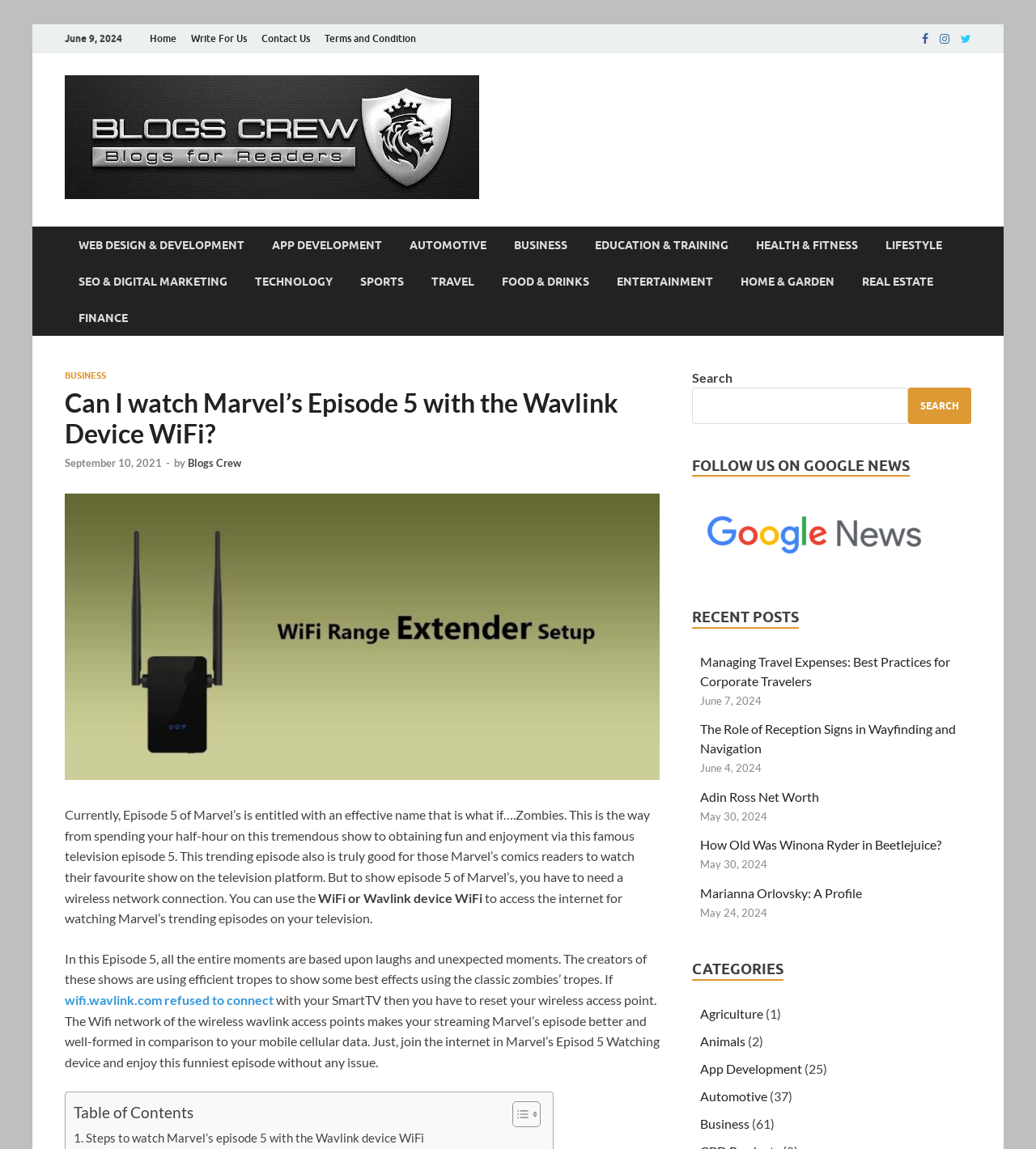What is the purpose of using the Wavlink device WiFi?
Answer briefly with a single word or phrase based on the image.

To access the internet for watching Marvel’s trending episodes